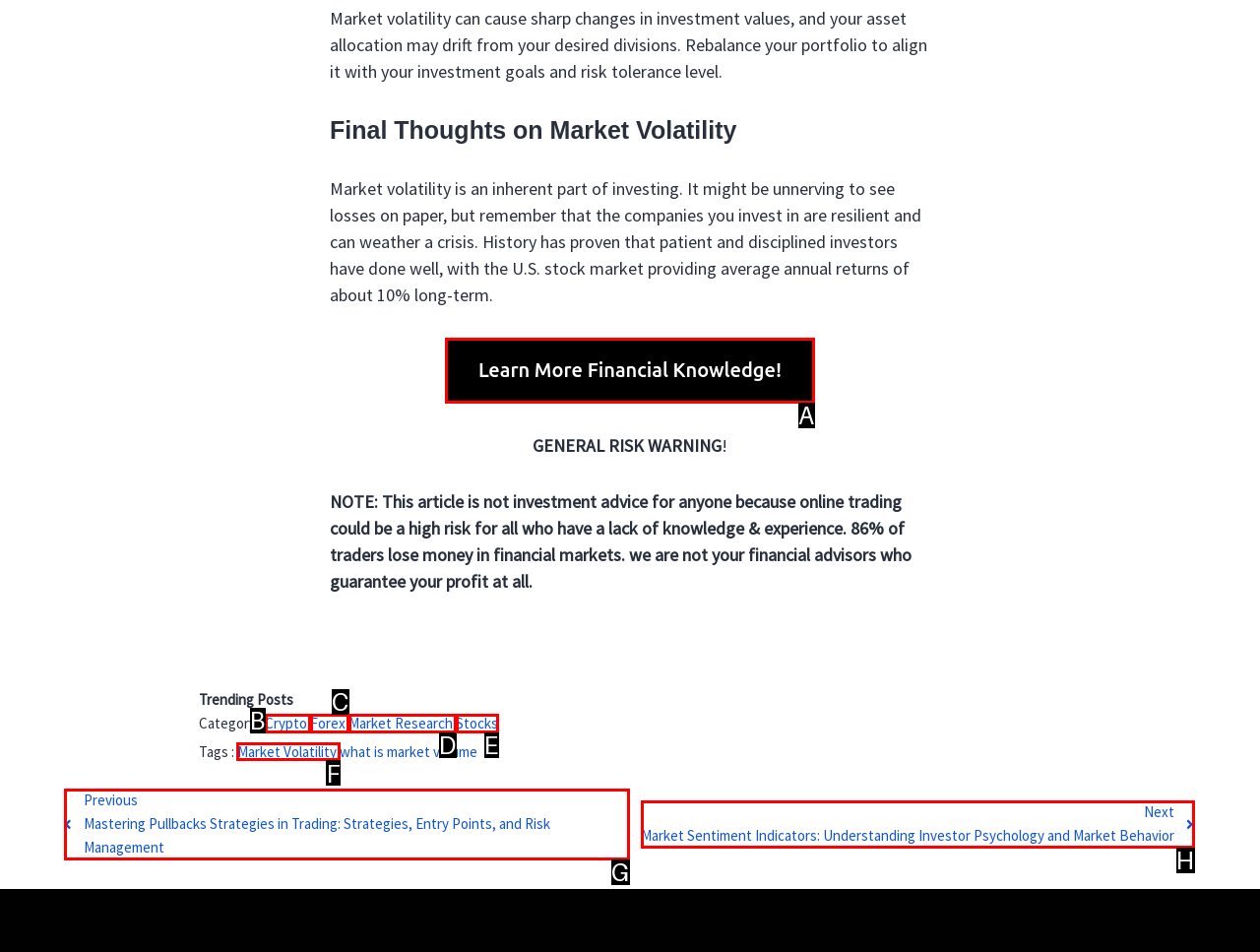Identify the correct UI element to click for the following task: Read about market volatility Choose the option's letter based on the given choices.

F